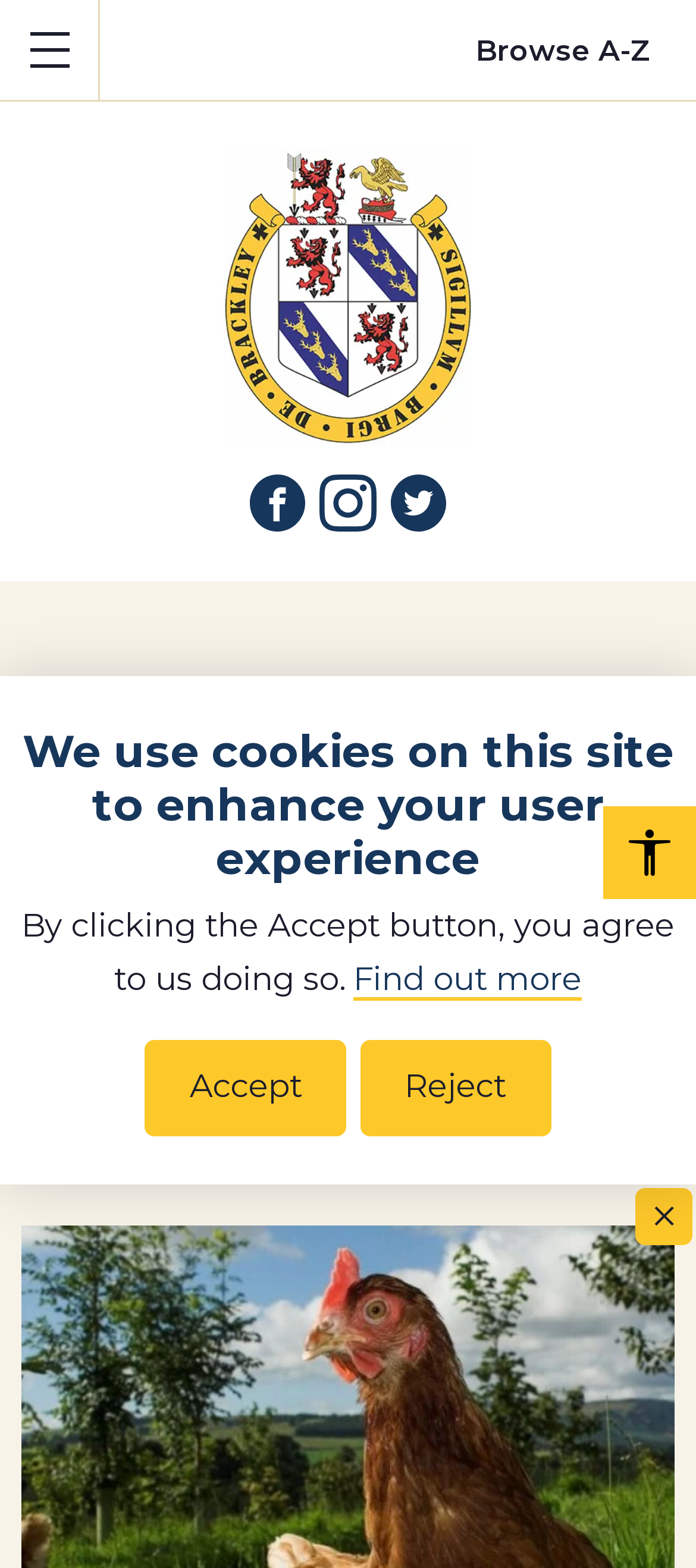Find the bounding box coordinates of the element's region that should be clicked in order to follow the given instruction: "Browse alphabetically". The coordinates should consist of four float numbers between 0 and 1, i.e., [left, top, right, bottom].

[0.638, 0.009, 0.979, 0.055]